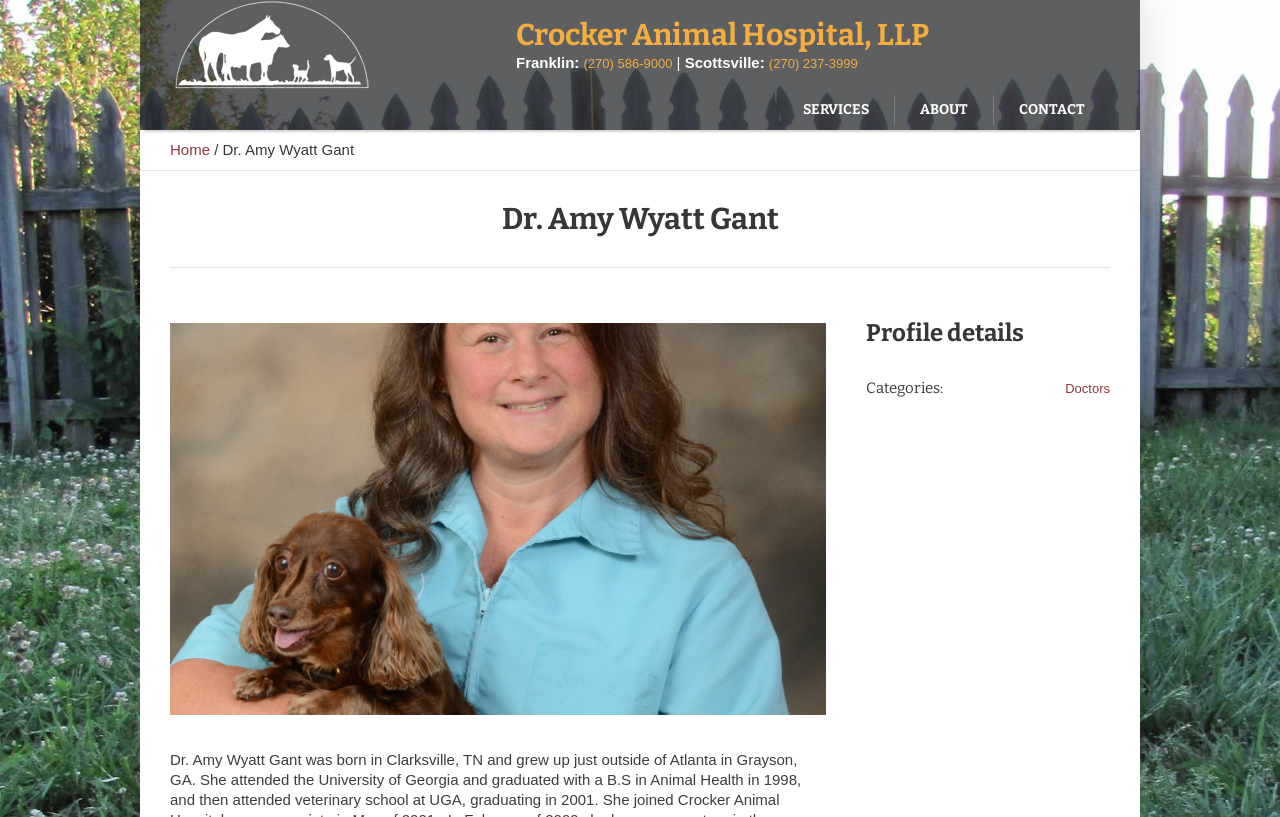What is the name of the doctor profiled on this webpage?
Please give a detailed and elaborate explanation in response to the question.

The name of the doctor profiled on this webpage can be found in the header section of the webpage, specifically in the 'heading' element with the text 'Dr. Amy Wyatt Gant'.